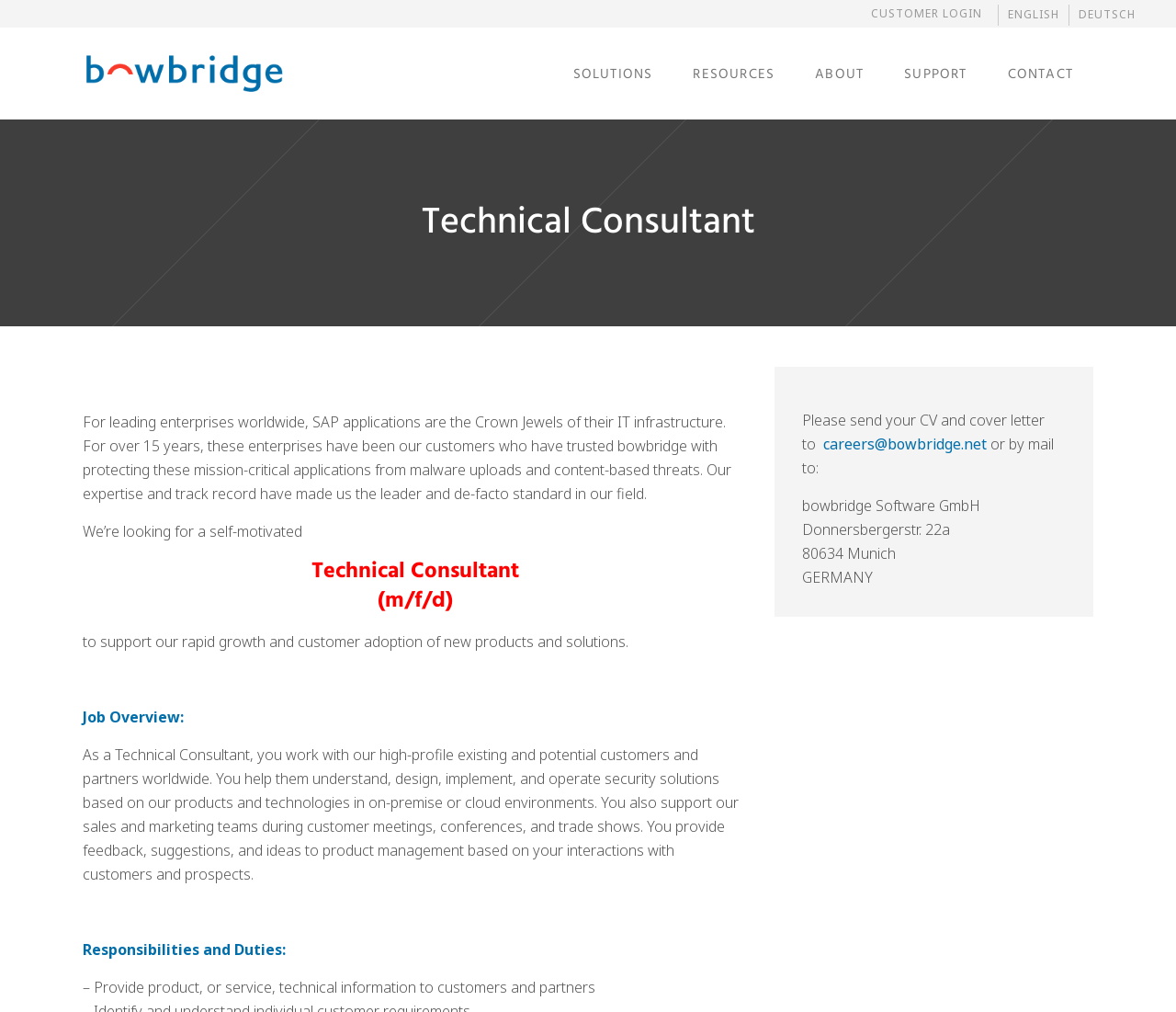Please specify the bounding box coordinates for the clickable region that will help you carry out the instruction: "Select ENGLISH language".

[0.848, 0.005, 0.909, 0.025]